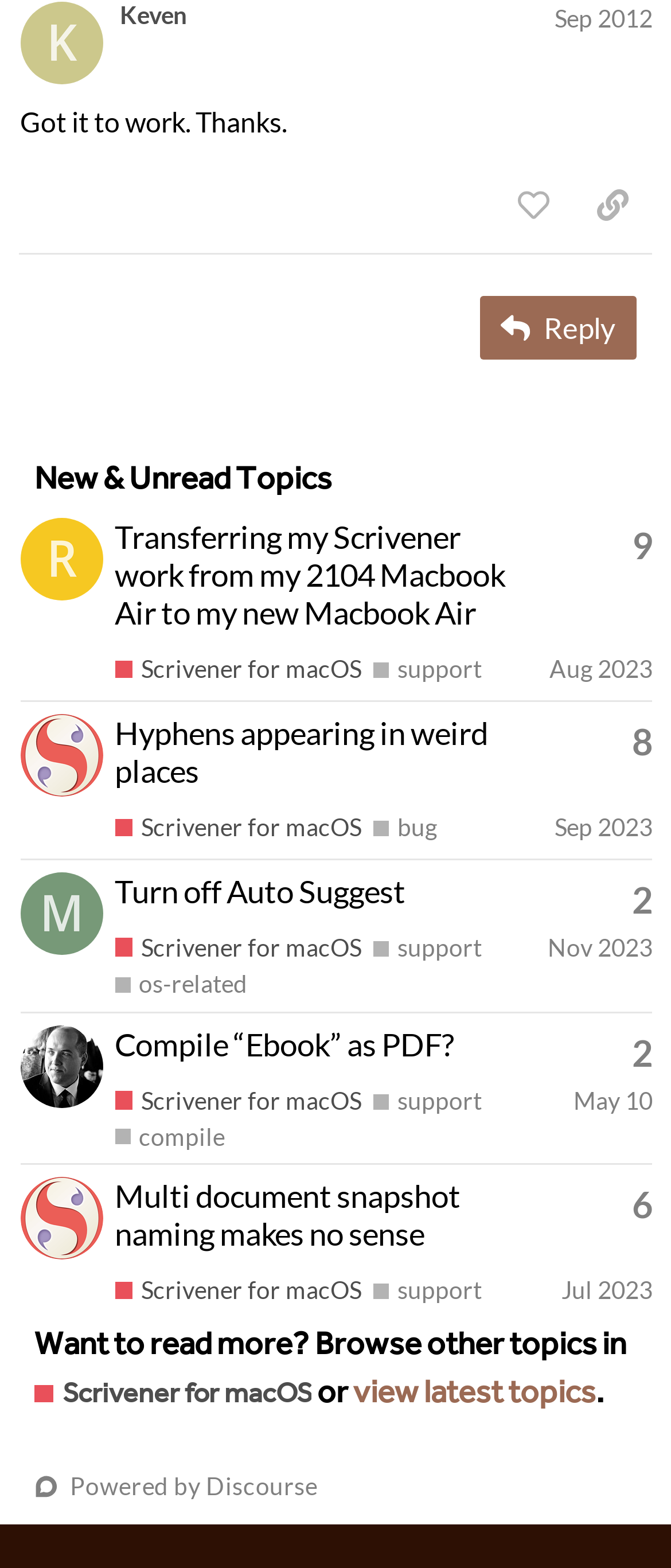Please locate the bounding box coordinates of the element's region that needs to be clicked to follow the instruction: "read 'Essay on death penalty'". The bounding box coordinates should be provided as four float numbers between 0 and 1, i.e., [left, top, right, bottom].

None